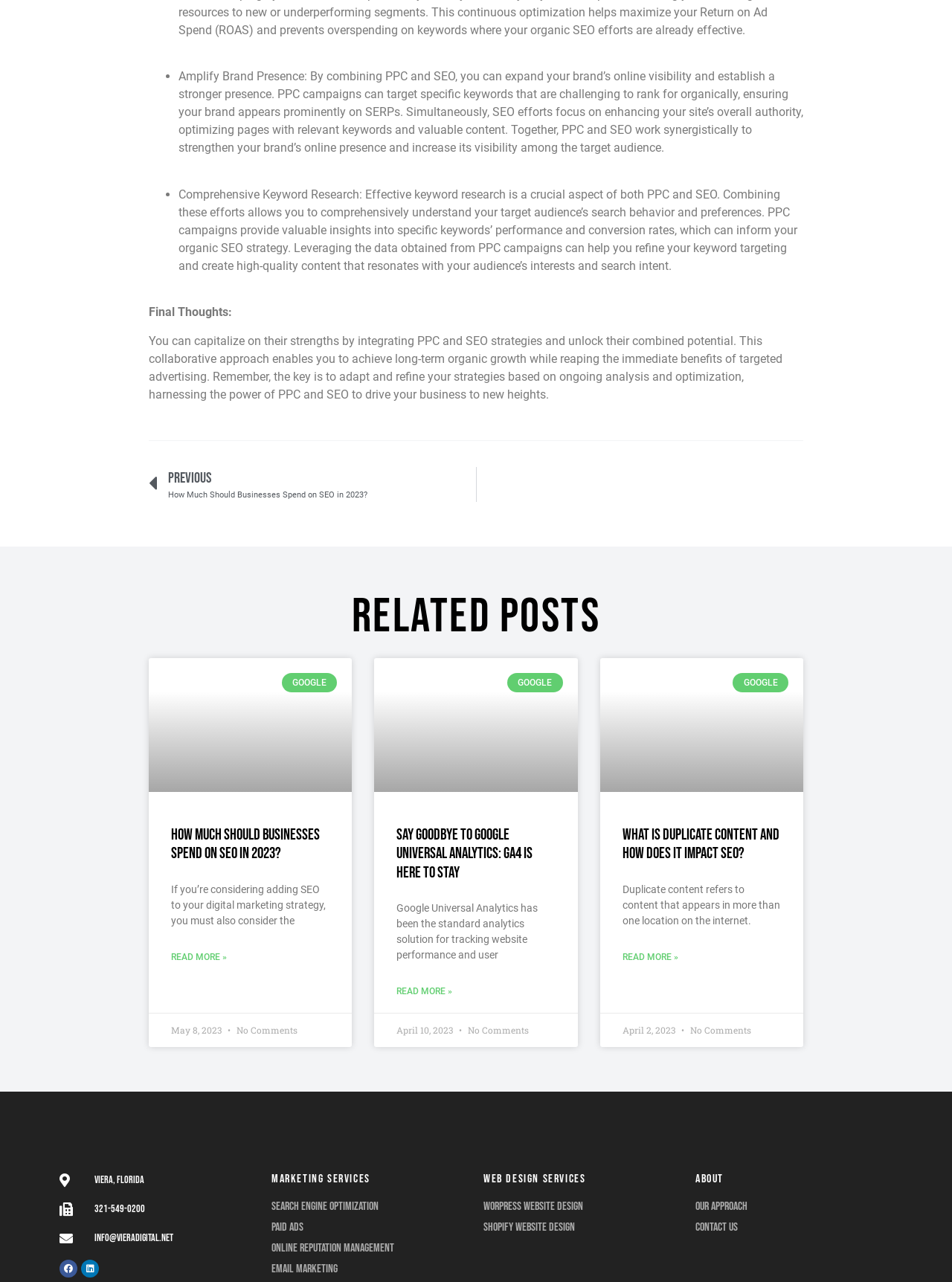Look at the image and answer the question in detail:
What is the location of Viera Digital?

The location of Viera Digital is mentioned at the bottom of the webpage as Viera, Florida, along with their contact information.